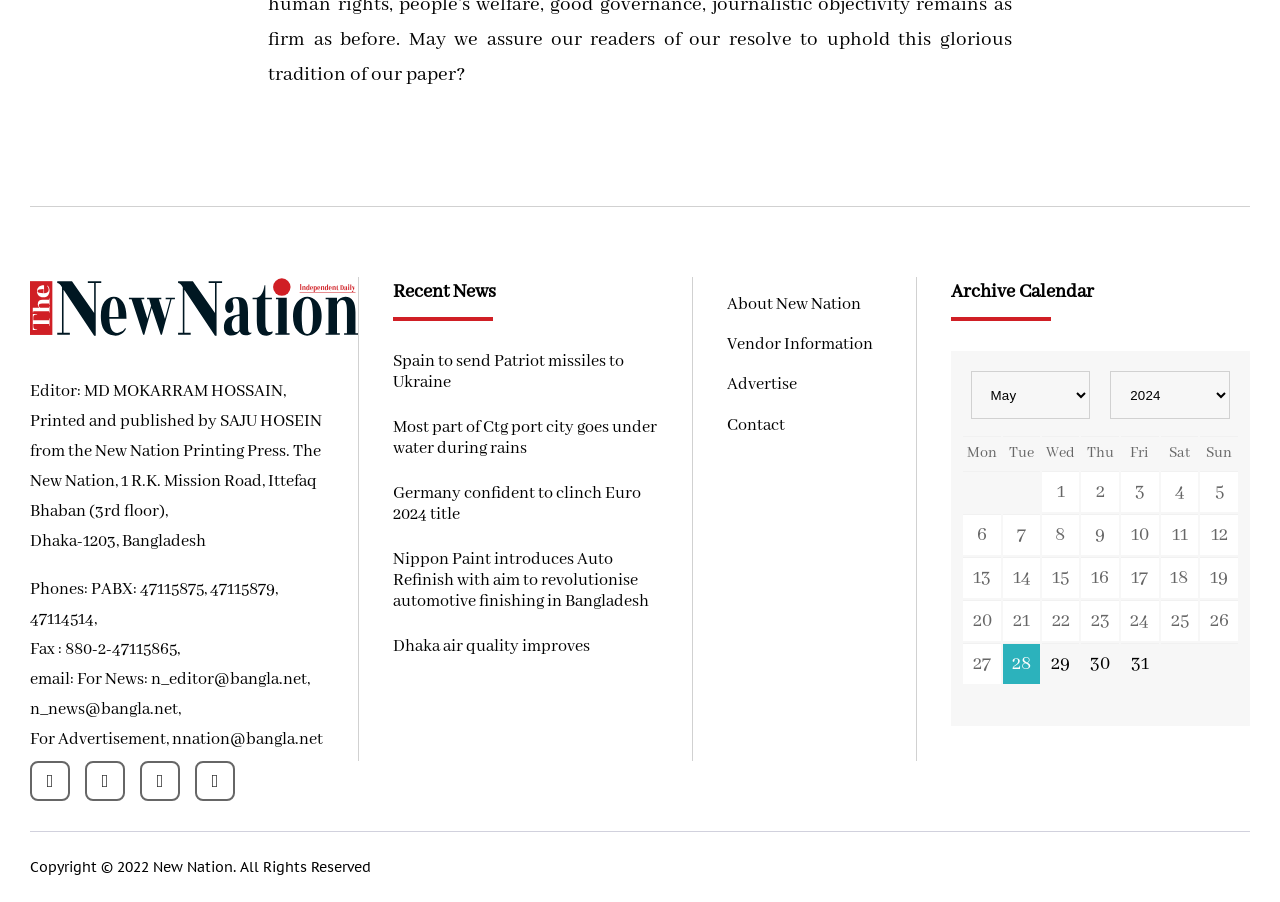Specify the bounding box coordinates of the element's region that should be clicked to achieve the following instruction: "View the 'Recent News' section". The bounding box coordinates consist of four float numbers between 0 and 1, in the format [left, top, right, bottom].

[0.307, 0.307, 0.517, 0.356]